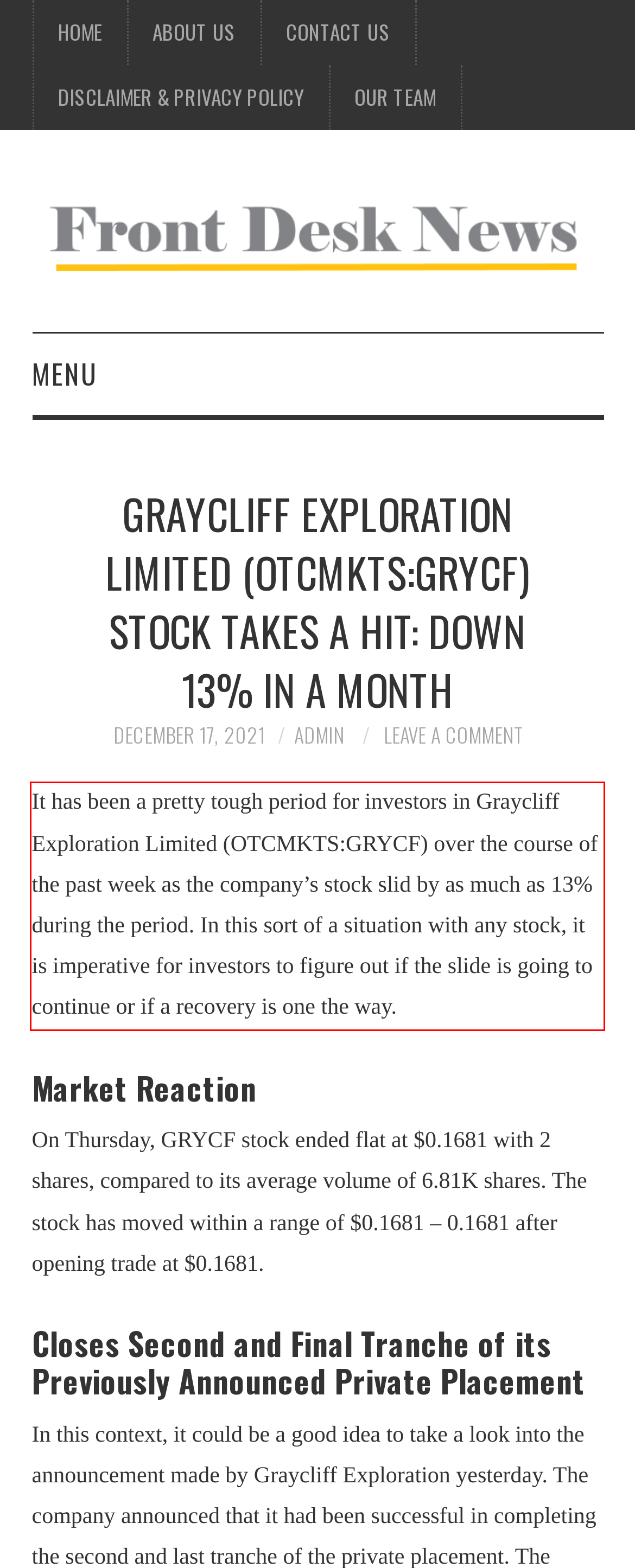Please extract the text content from the UI element enclosed by the red rectangle in the screenshot.

It has been a pretty tough period for investors in Graycliff Exploration Limited (OTCMKTS:GRYCF) over the course of the past week as the company’s stock slid by as much as 13% during the period. In this sort of a situation with any stock, it is imperative for investors to figure out if the slide is going to continue or if a recovery is one the way.